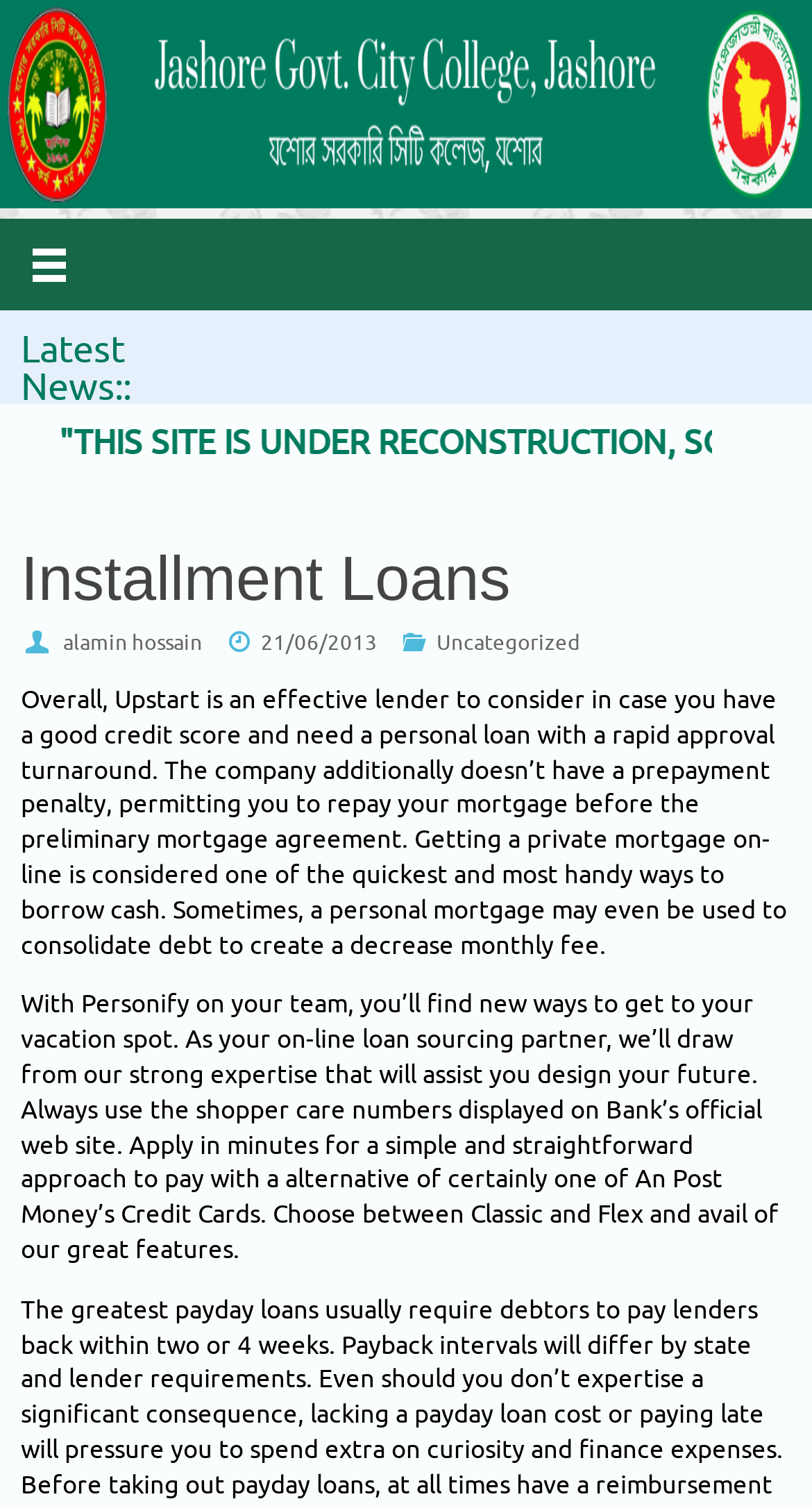From the element description: "alamin hossain", extract the bounding box coordinates of the UI element. The coordinates should be expressed as four float numbers between 0 and 1, in the order [left, top, right, bottom].

[0.077, 0.418, 0.249, 0.436]